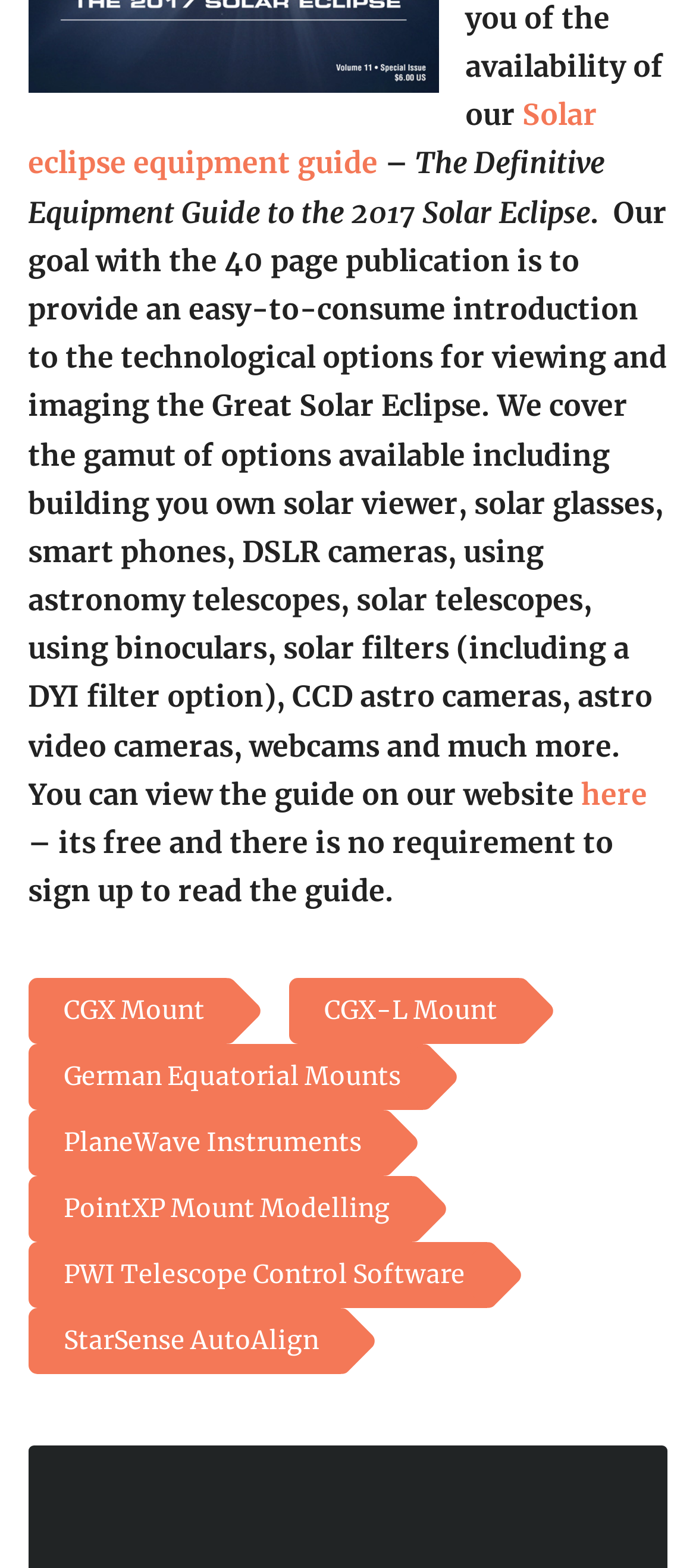Locate the bounding box coordinates of the area you need to click to fulfill this instruction: 'share the article on Facebook'. The coordinates must be in the form of four float numbers ranging from 0 to 1: [left, top, right, bottom].

None